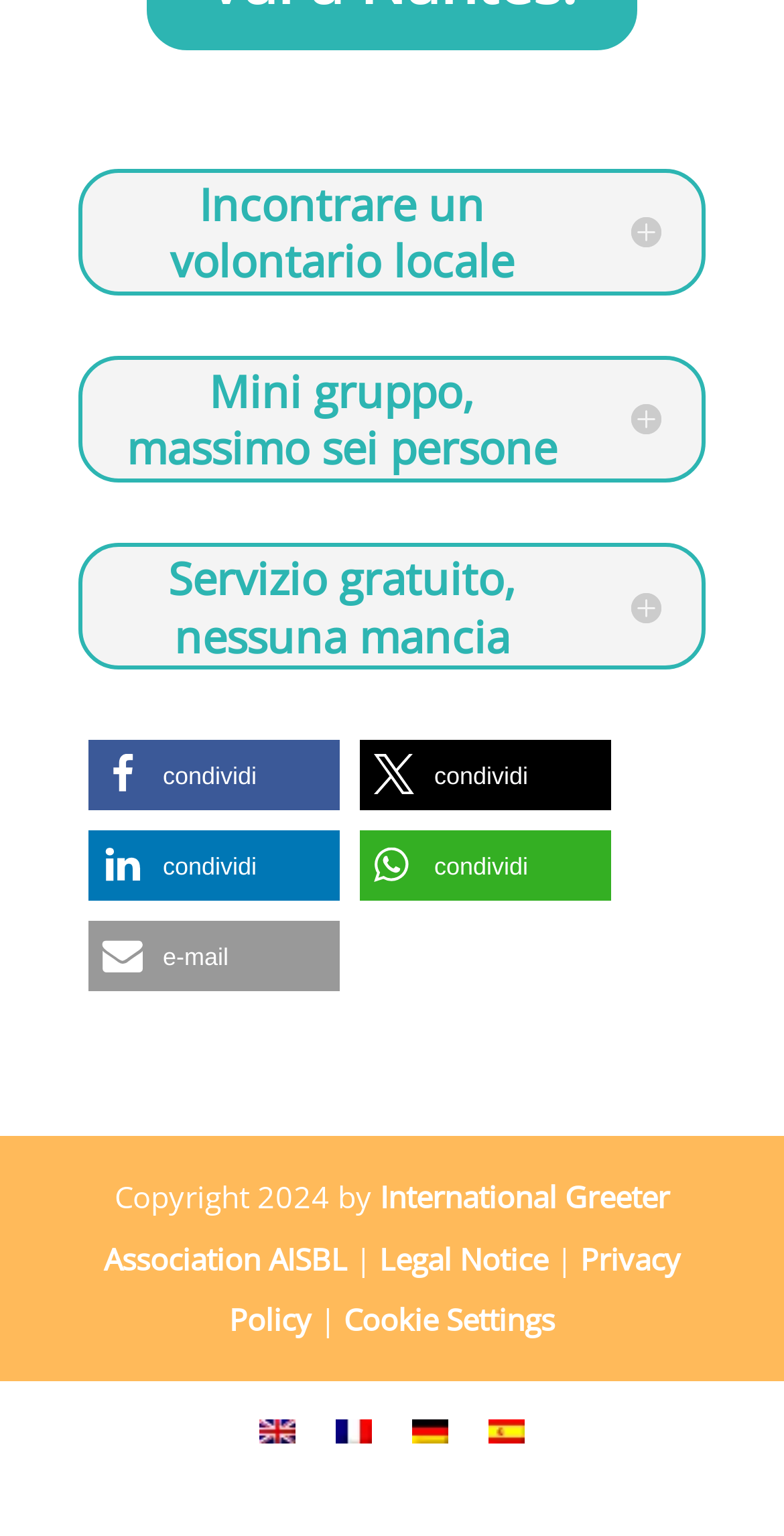How many links are there in the footer section?
Provide a concise answer using a single word or phrase based on the image.

6